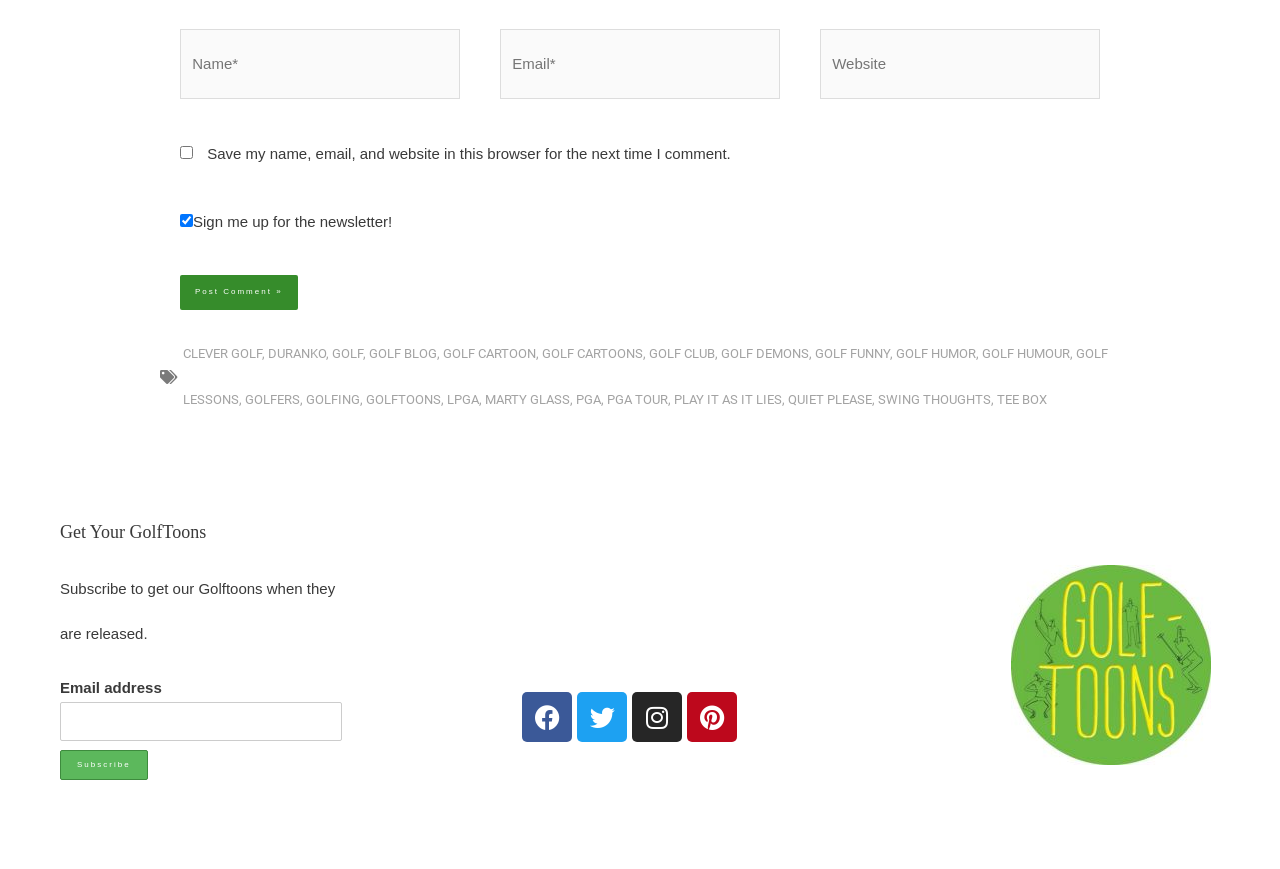Please find the bounding box coordinates of the element that needs to be clicked to perform the following instruction: "Enter your name". The bounding box coordinates should be four float numbers between 0 and 1, represented as [left, top, right, bottom].

[0.141, 0.033, 0.359, 0.113]